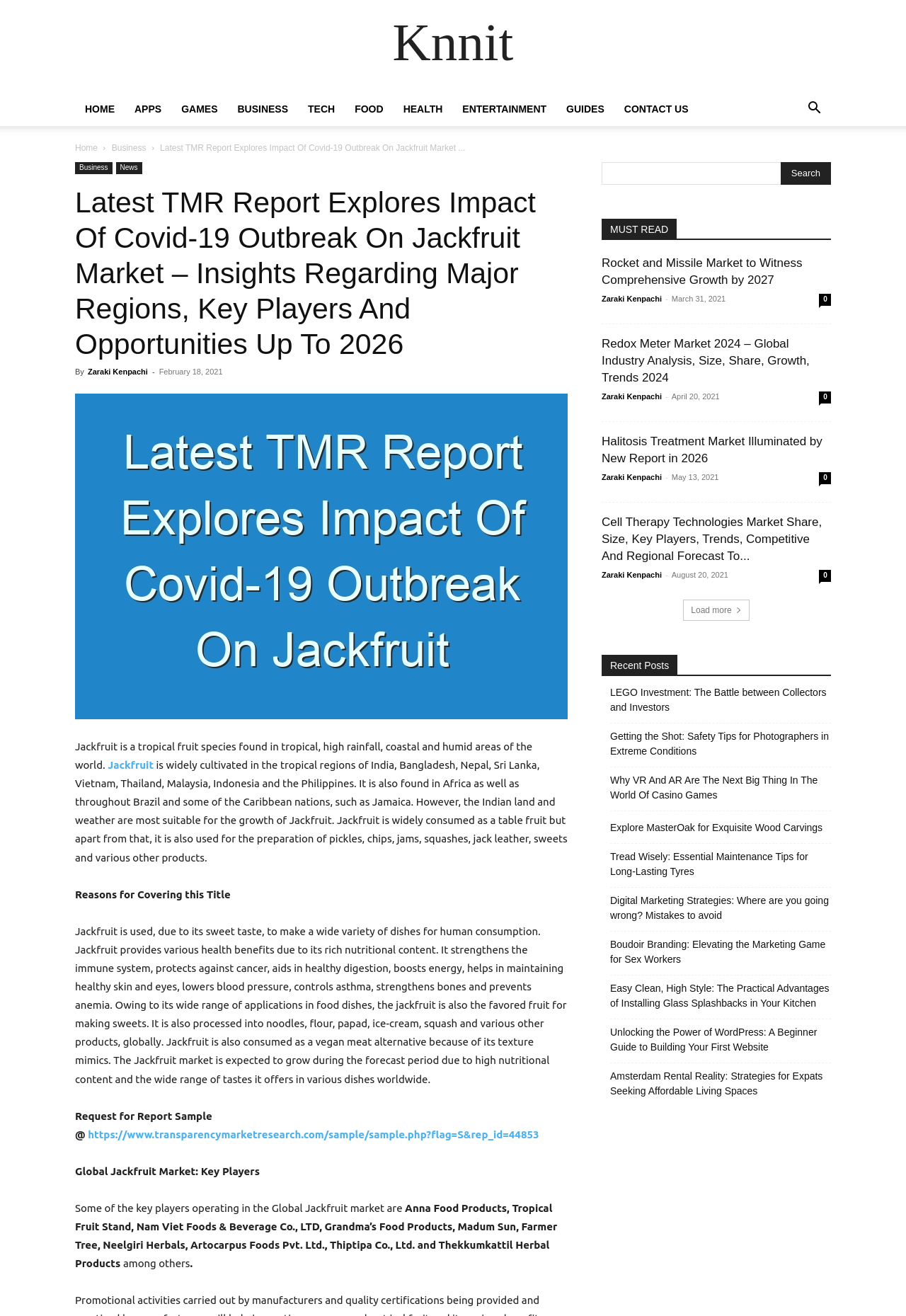Please identify the bounding box coordinates of the clickable region that I should interact with to perform the following instruction: "Check the 'GUIDES' section". The coordinates should be expressed as four float numbers between 0 and 1, i.e., [left, top, right, bottom].

[0.614, 0.07, 0.678, 0.096]